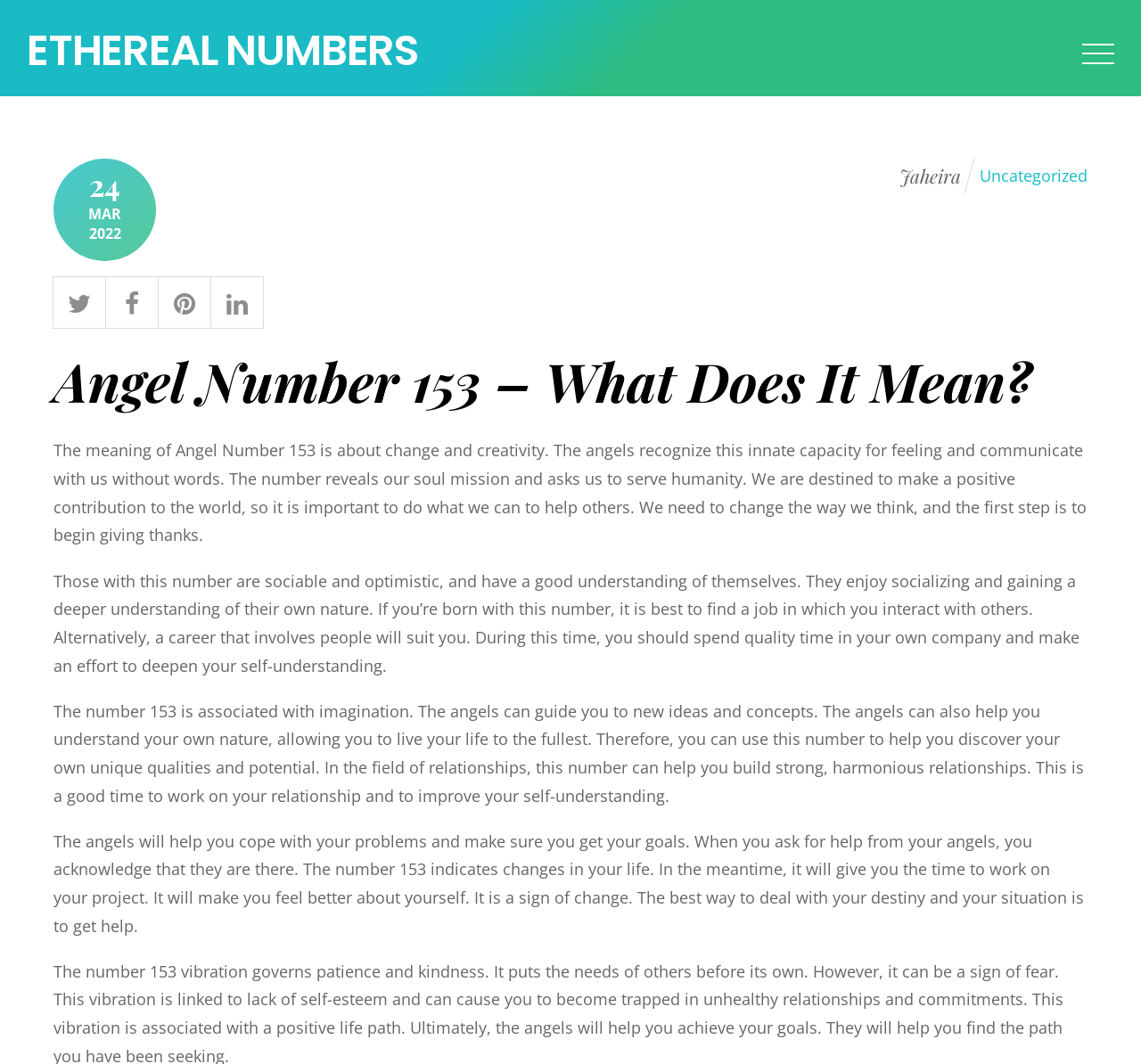Please examine the image and answer the question with a detailed explanation:
What is the meaning of Angel Number 153?

The webpage explains that Angel Number 153 is about change and creativity, and it reveals our soul mission and asks us to serve humanity. This number is associated with imagination and can guide us to new ideas and concepts.